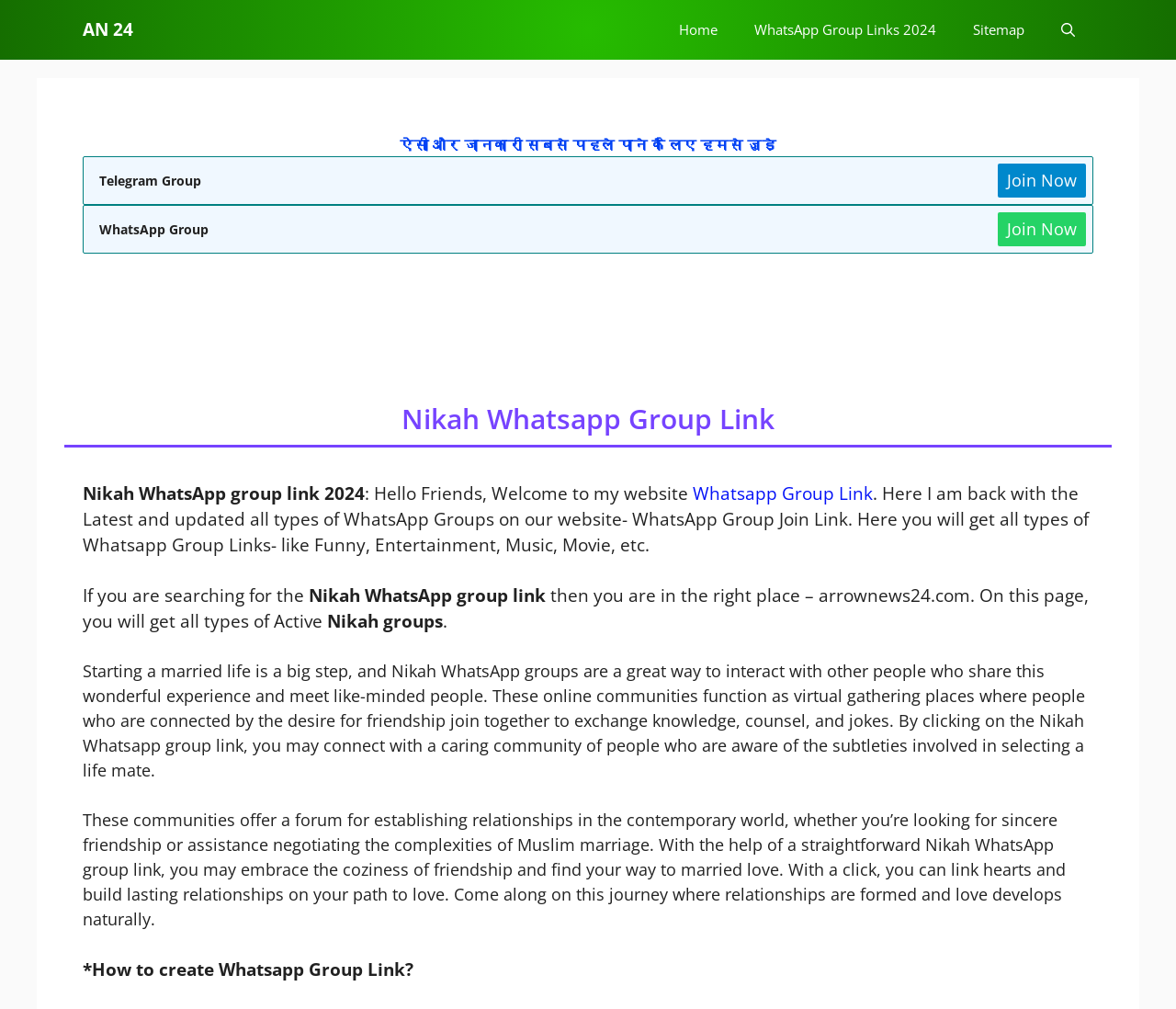Provide a single word or phrase to answer the given question: 
What is the benefit of joining a WhatsApp group on this website?

To find love and friendship